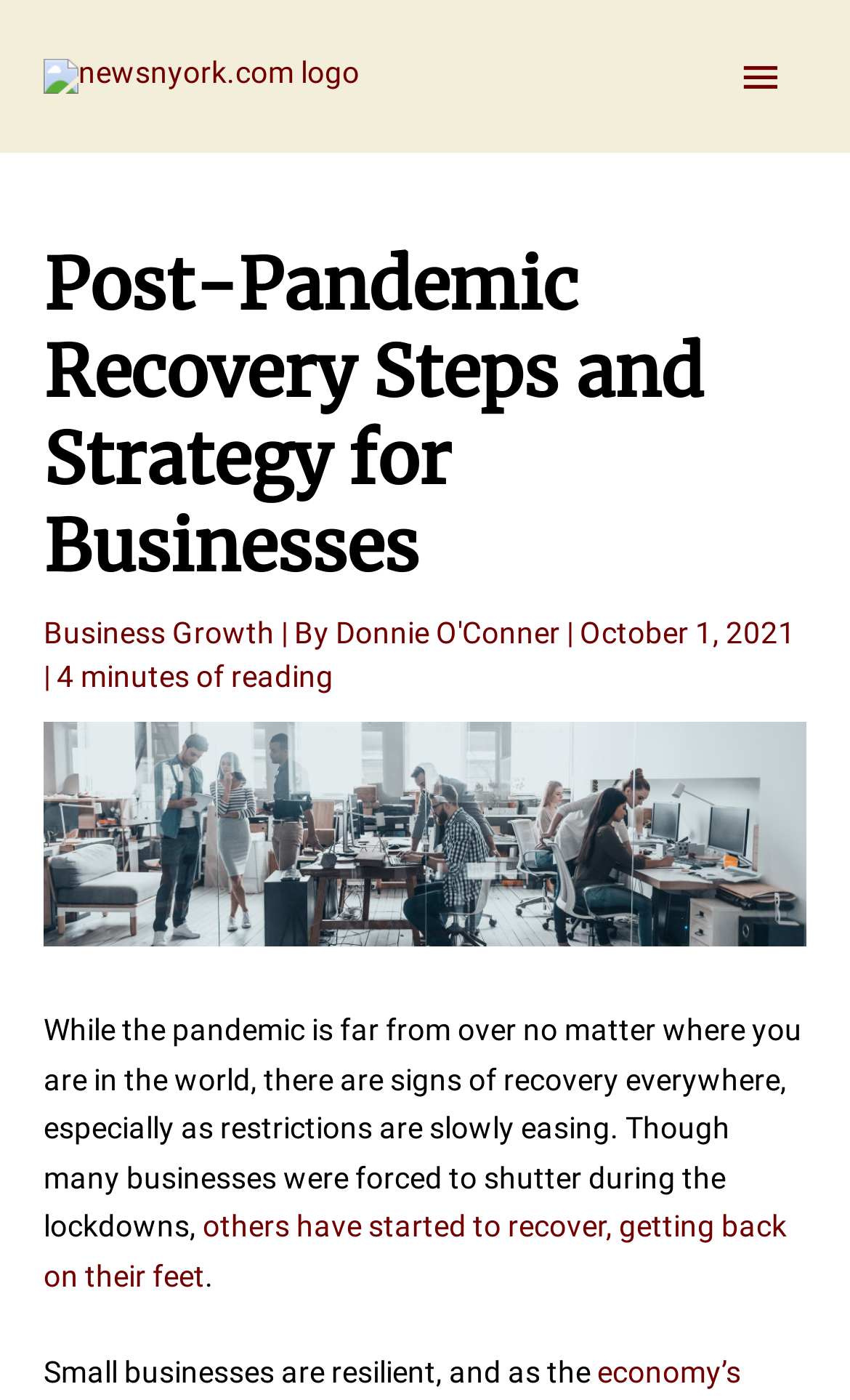What is the category of the article? Refer to the image and provide a one-word or short phrase answer.

Business Growth